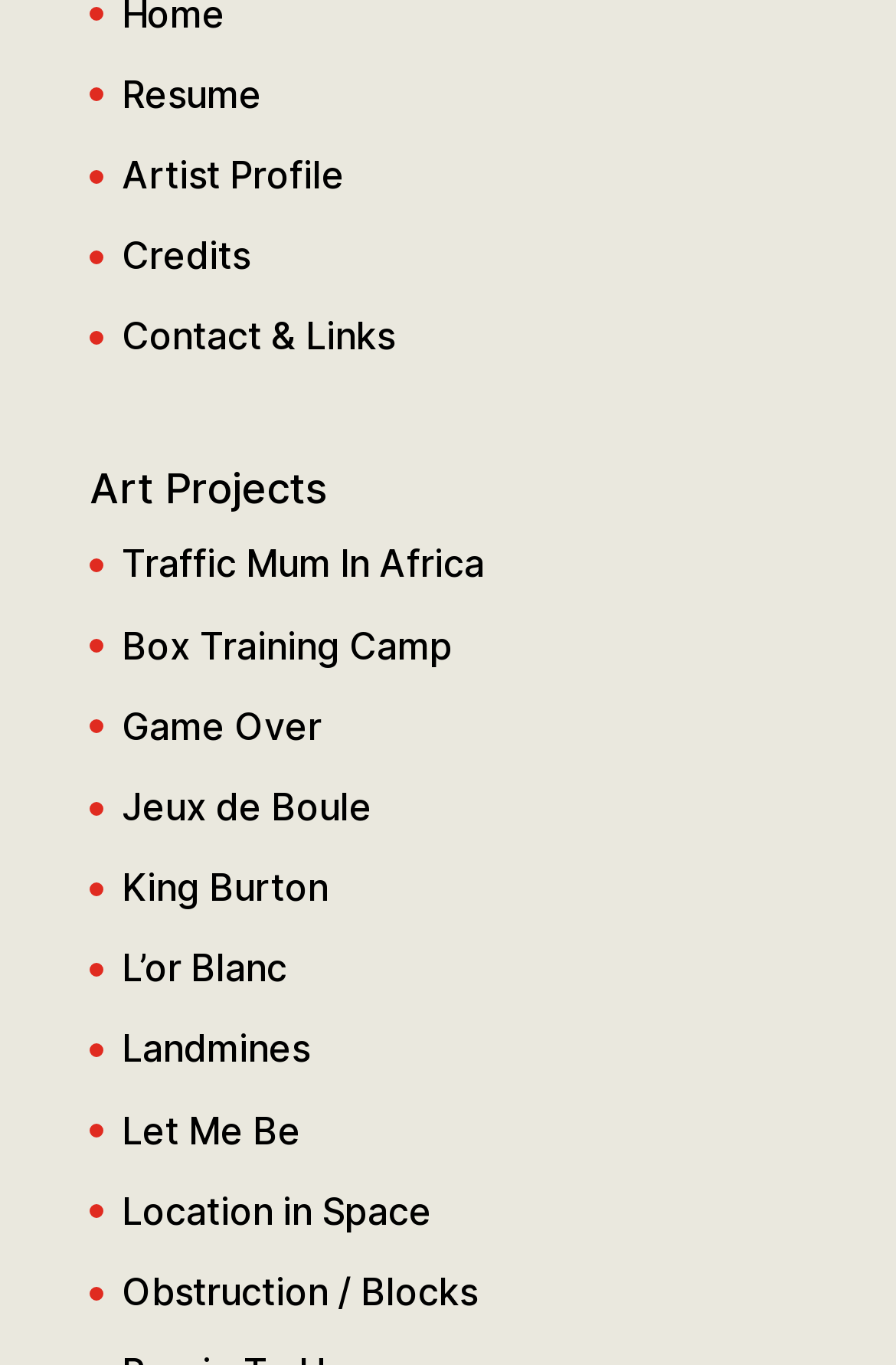Answer the question using only one word or a concise phrase: What is the first art project listed?

Traffic Mum In Africa